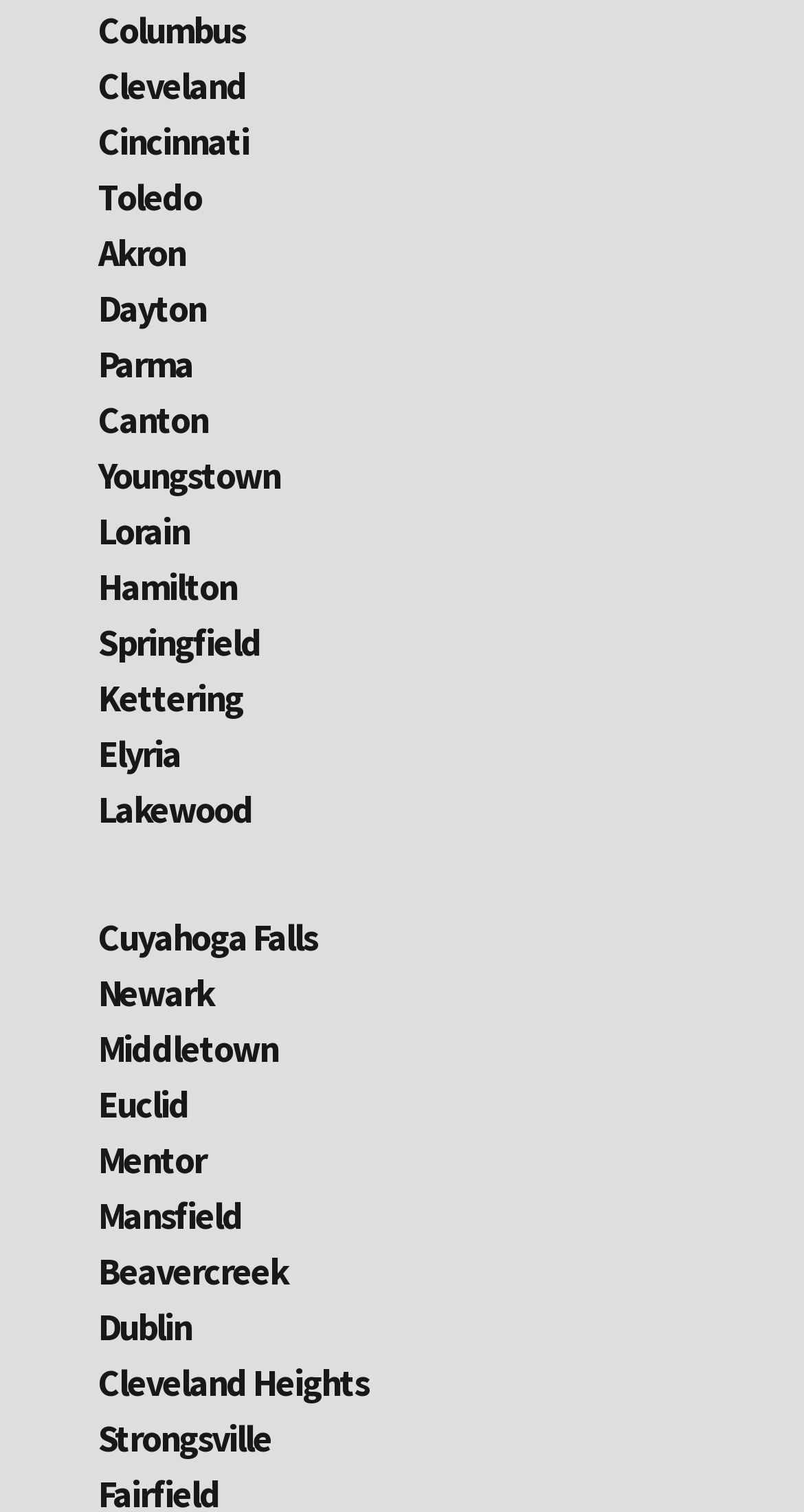What is the city listed after Cleveland?
Based on the image, please offer an in-depth response to the question.

The city listed after Cleveland is Cincinnati, which is indicated by the heading element with the text 'Cincinnati' immediately following the heading element with the text 'Cleveland'.